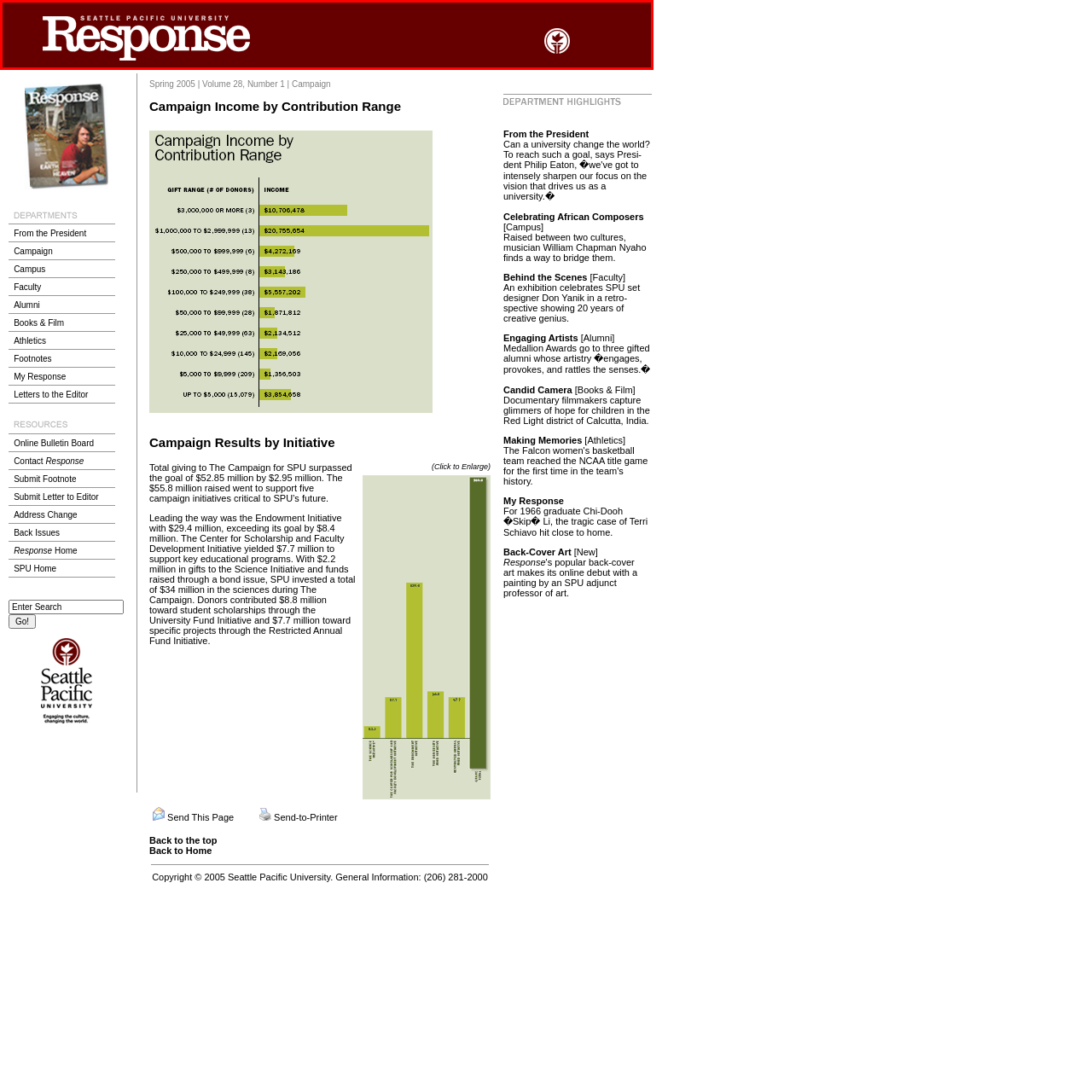Look at the image segment within the red box, What is the color scheme of the magazine header? Give a brief response in one word or phrase.

Deep red and white